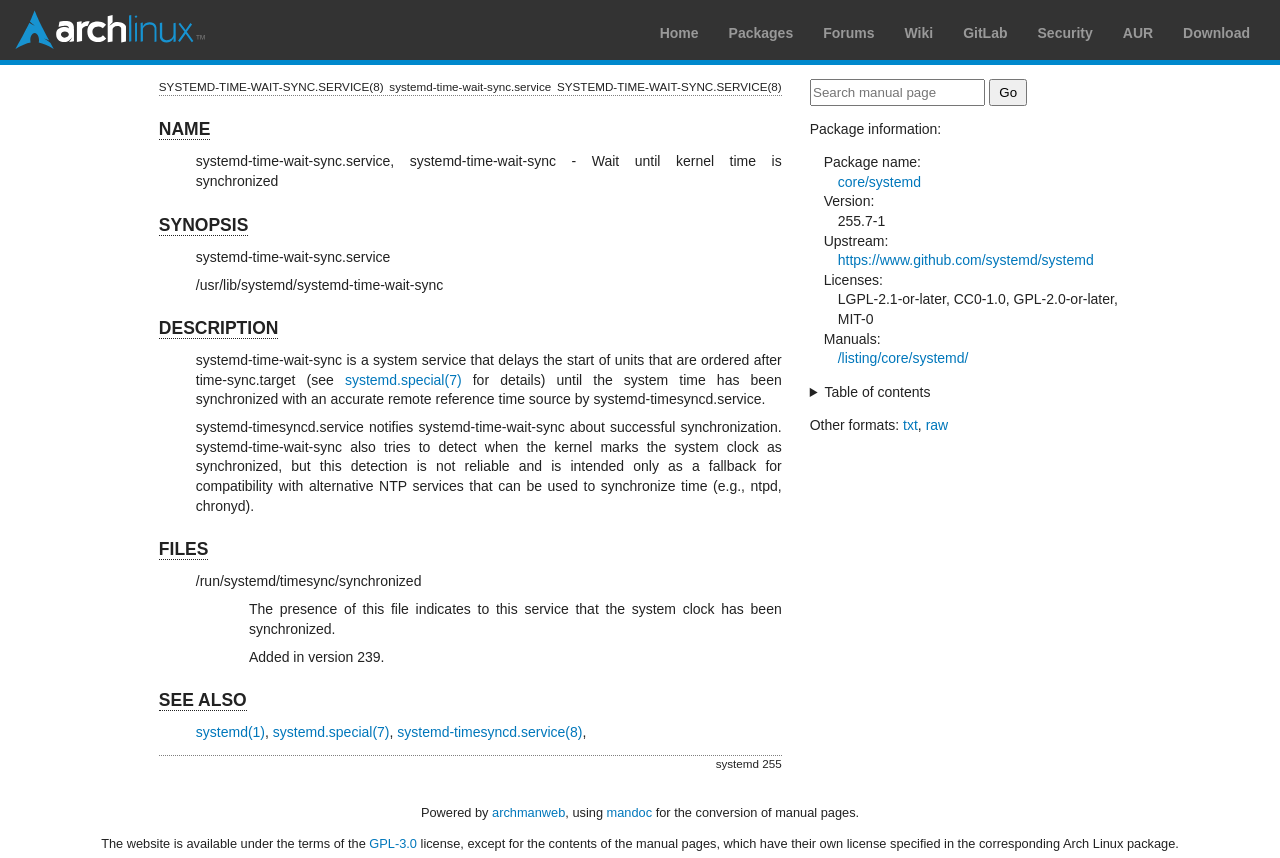Show me the bounding box coordinates of the clickable region to achieve the task as per the instruction: "Search manual page".

[0.633, 0.092, 0.77, 0.123]